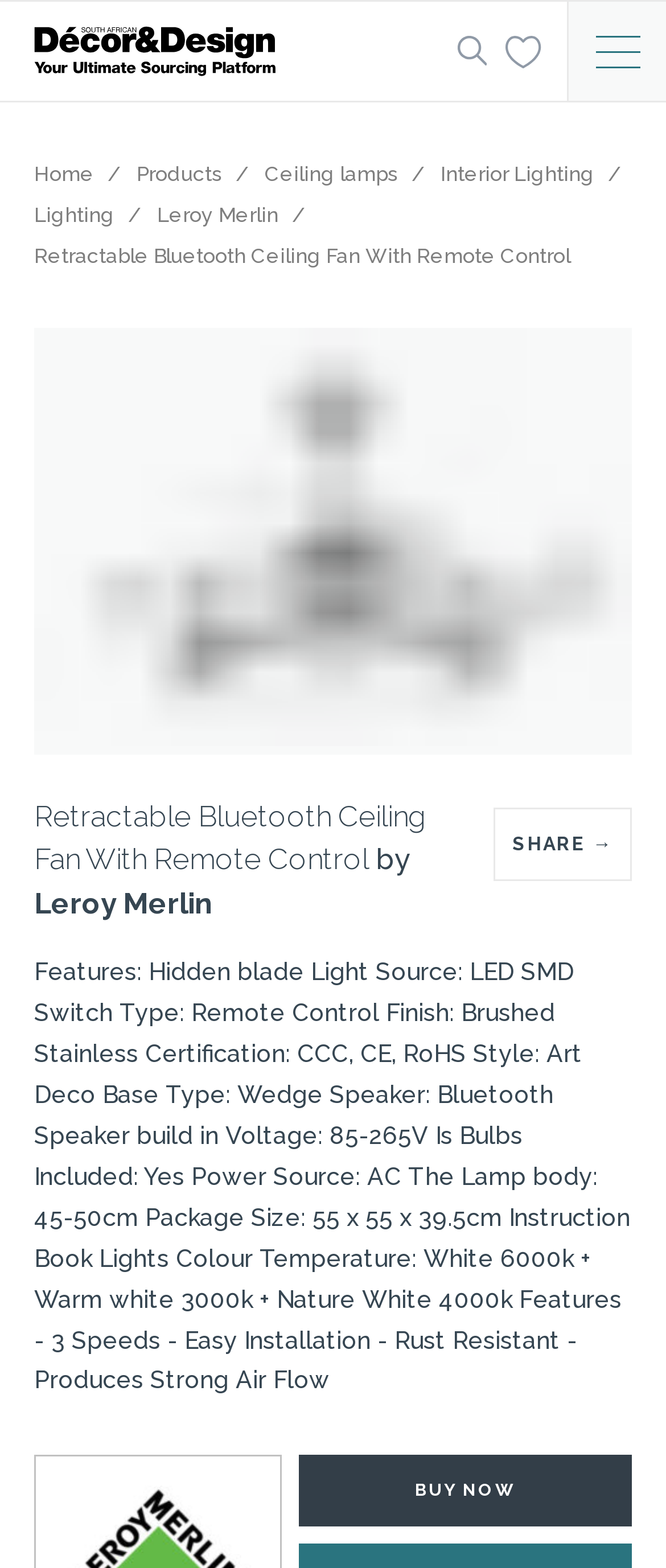Using the element description: "Leroy Merlin", determine the bounding box coordinates for the specified UI element. The coordinates should be four float numbers between 0 and 1, [left, top, right, bottom].

[0.236, 0.129, 0.418, 0.145]